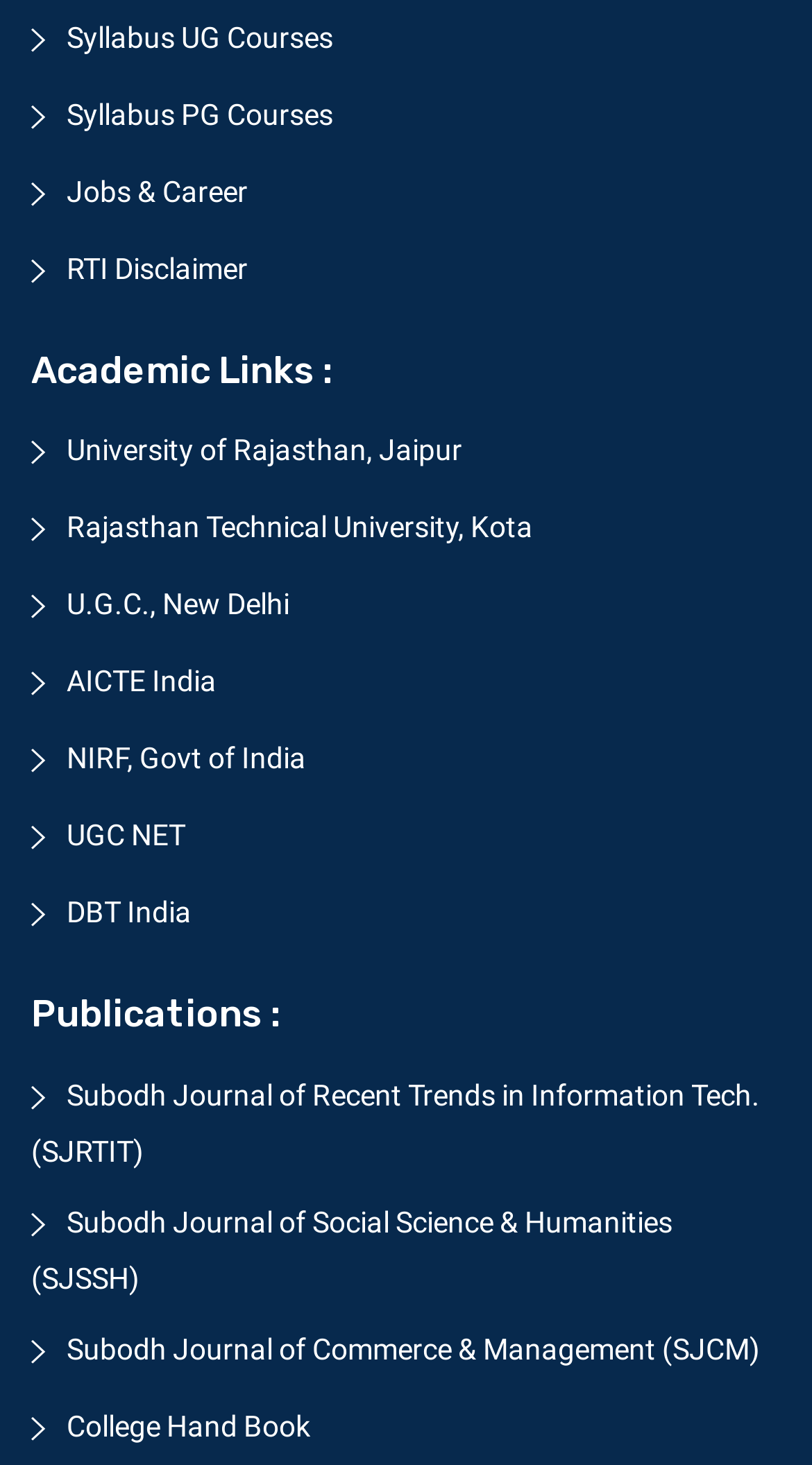How many university links are provided?
Can you offer a detailed and complete answer to this question?

The webpage has two links related to universities, namely 'University of Rajasthan, Jaipur' and 'Rajasthan Technical University, Kota', which suggests that the webpage provides information about two universities.